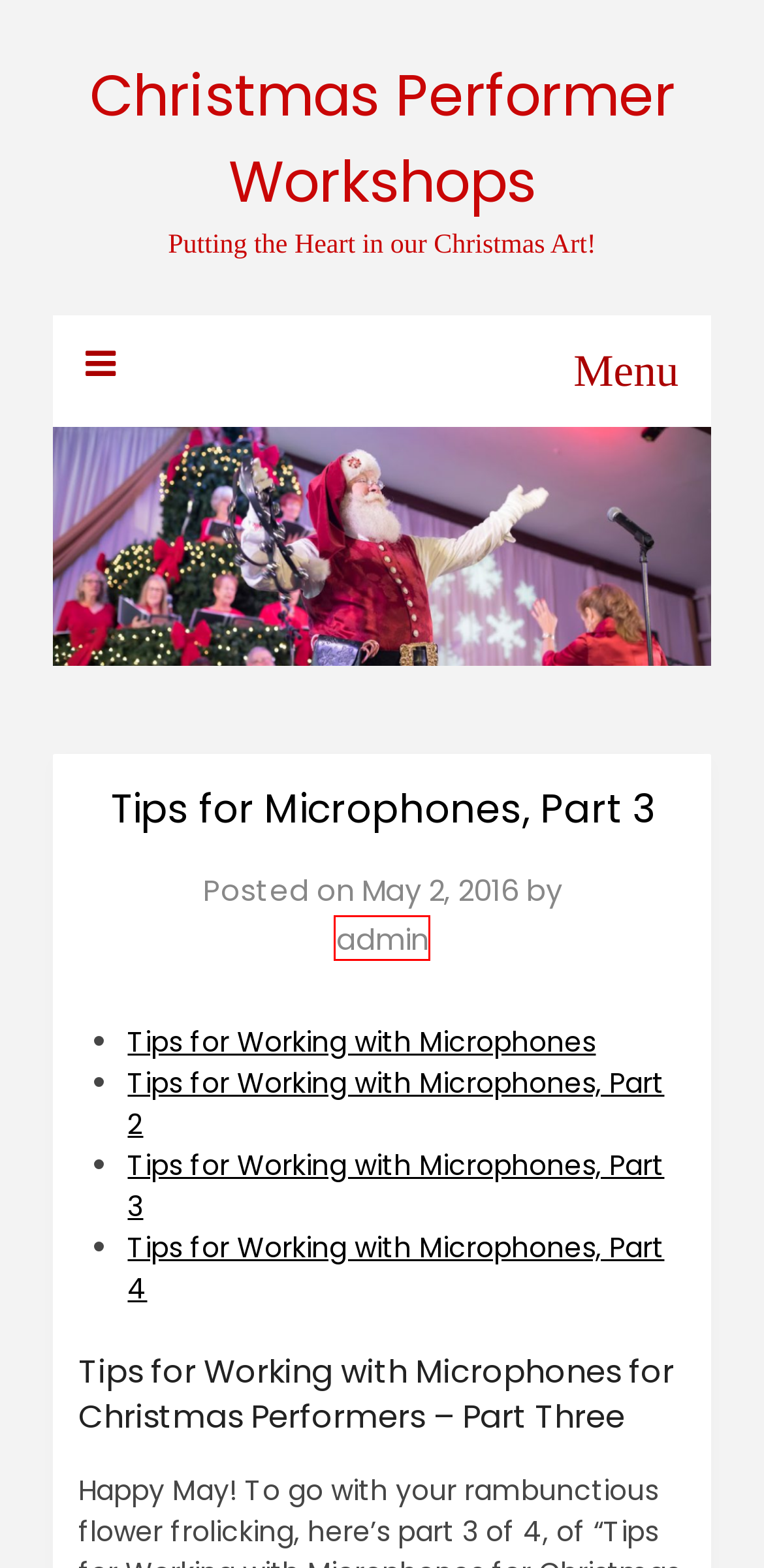Review the screenshot of a webpage containing a red bounding box around an element. Select the description that best matches the new webpage after clicking the highlighted element. The options are:
A. Resources – Christmas Performer Workshops
B. Articles – Christmas Performer Workshops
C. Tips for Microphones, Part 2 – Christmas Performer Workshops
D. admin – Christmas Performer Workshops
E. Privacy Policy – Christmas Performer Workshops
F. Tips for Working with Microphones – Christmas Performer Workshops
G. Christmas Performer Workshops – Putting the Heart in our Christmas Art!
H. Tips for Microphones, Part 4 – Christmas Performer Workshops

D